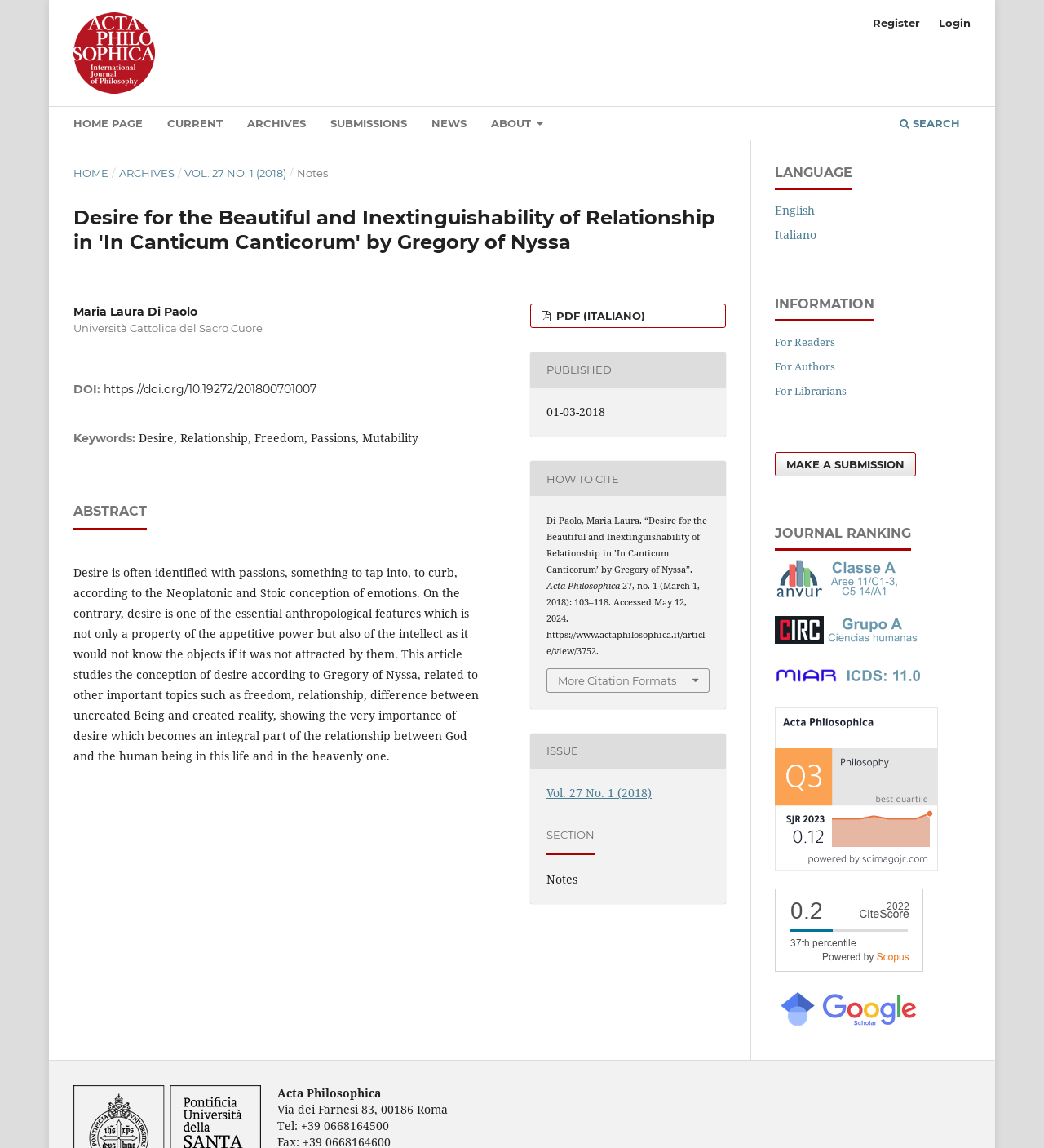What is the publication date of this article?
Could you please answer the question thoroughly and with as much detail as possible?

The publication date of this article can be found in the section below the title, where it says 'PUBLISHED: 01-03-2018'.